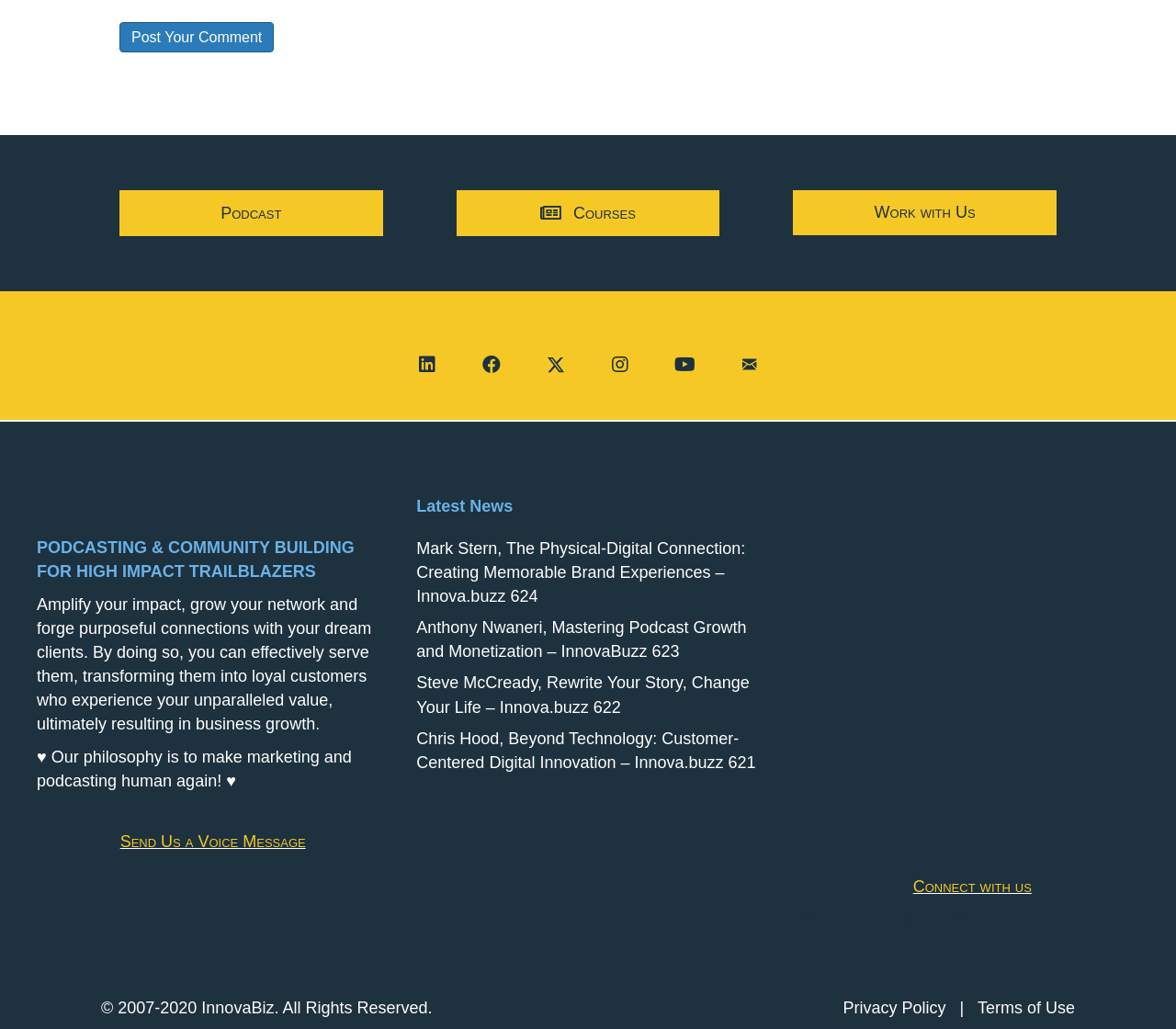Pinpoint the bounding box coordinates of the element that must be clicked to accomplish the following instruction: "Send a voice message". The coordinates should be in the format of four float numbers between 0 and 1, i.e., [left, top, right, bottom].

[0.102, 0.809, 0.26, 0.826]